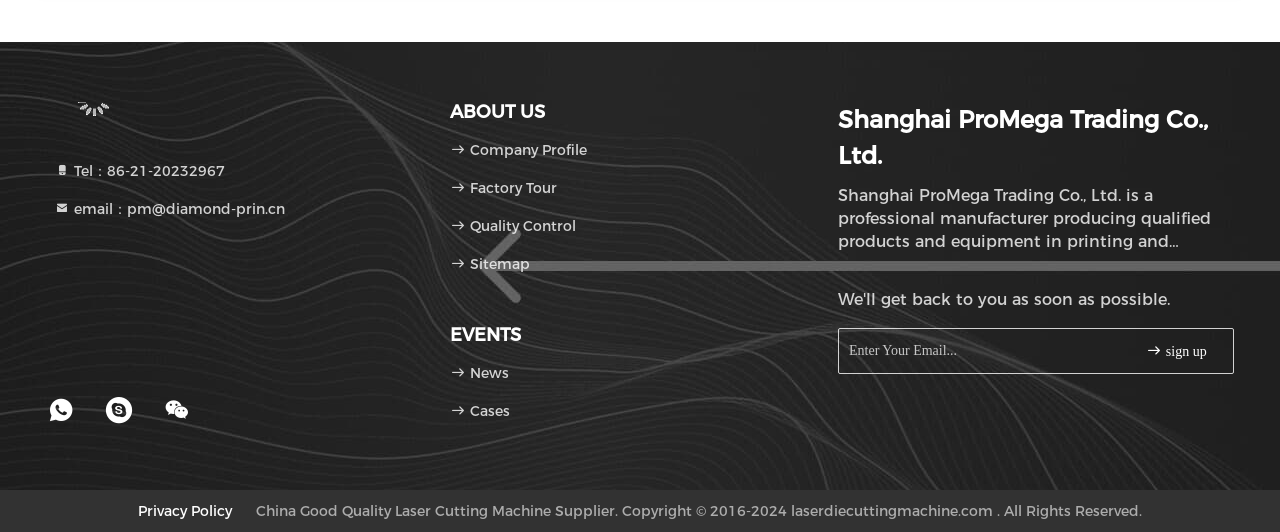What is the copyright year range?
Provide a detailed answer to the question, using the image to inform your response.

The copyright information at the bottom of the webpage states 'Copyright © 2016-2024 laserdiecuttingmachine.com. All Rights Reserved.', indicating that the copyright year range is from 2016 to 2024.